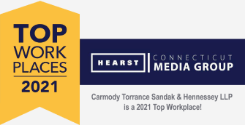Analyze the image and deliver a detailed answer to the question: What is the name of the media group?

The sleek logo from Hearst Connecticut Media Group is adjacent to the banner, reinforcing the credibility of the award.